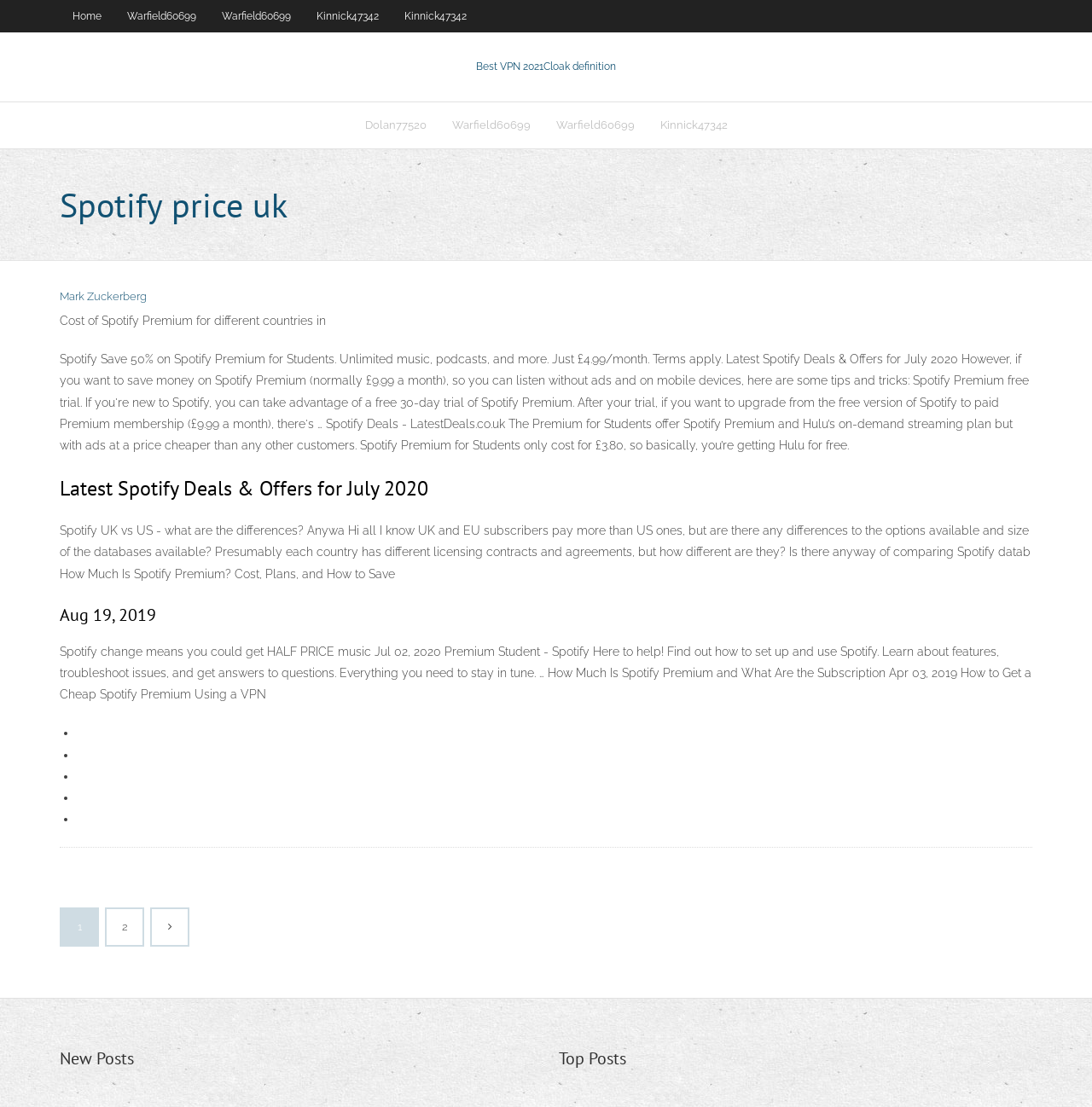Given the element description, predict the bounding box coordinates in the format (top-left x, top-left y, bottom-right x, bottom-right y). Make sure all values are between 0 and 1. Here is the element description: Best VPN 2021Cloak definition

[0.436, 0.054, 0.564, 0.065]